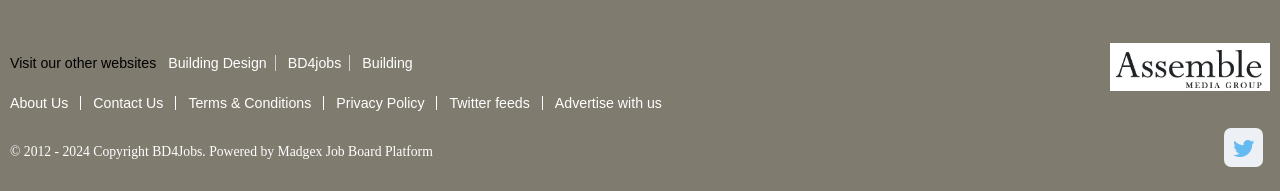Provide a single word or phrase to answer the given question: 
What is the copyright year range?

2012 - 2024